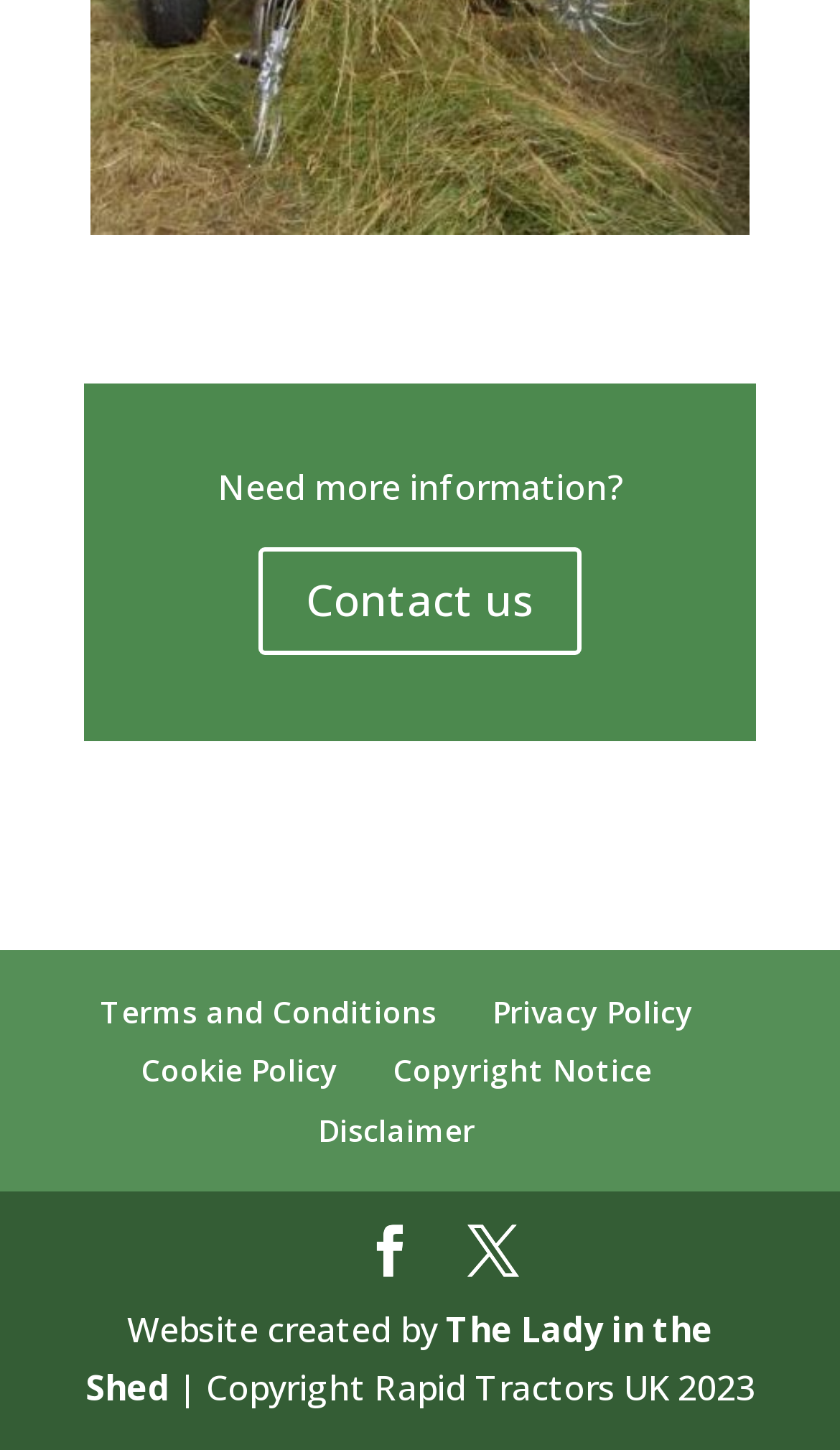Please locate the bounding box coordinates of the element's region that needs to be clicked to follow the instruction: "Read the disclaimer". The bounding box coordinates should be provided as four float numbers between 0 and 1, i.e., [left, top, right, bottom].

[0.378, 0.764, 0.565, 0.793]